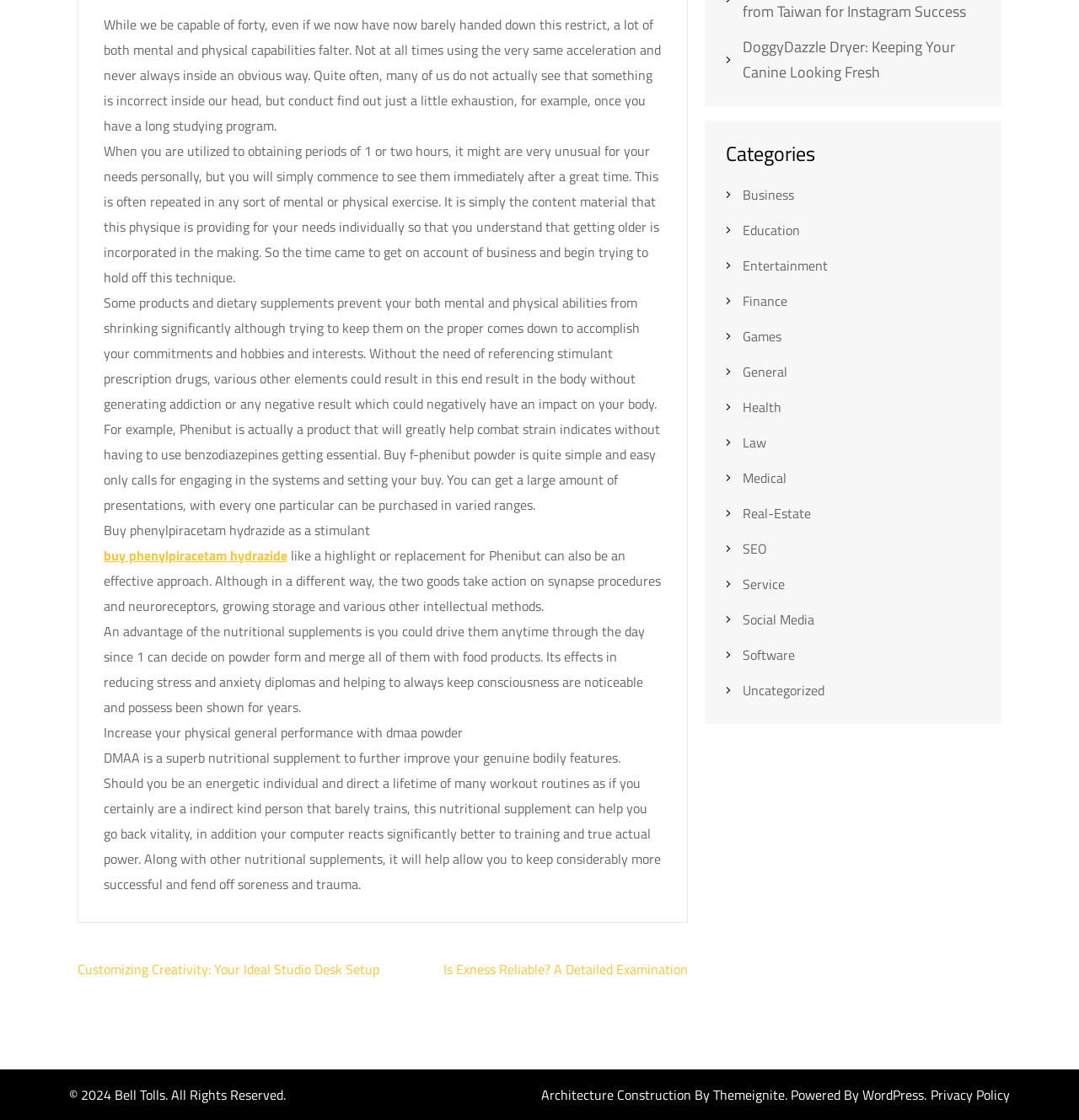Extract the bounding box coordinates for the UI element described by the text: "buy phenylpiracetam hydrazide". The coordinates should be in the form of [left, top, right, bottom] with values between 0 and 1.

[0.096, 0.487, 0.266, 0.505]